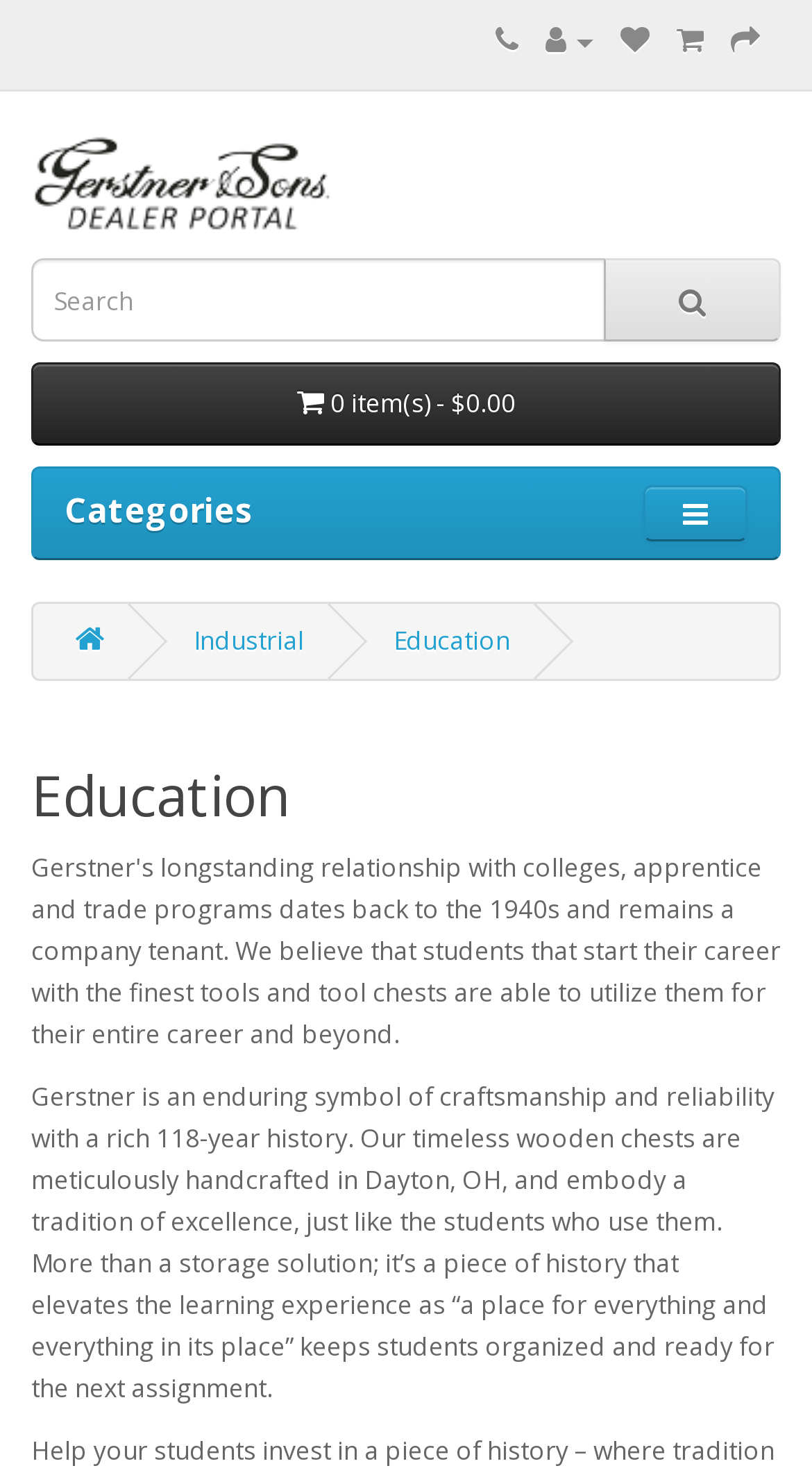Given the description "Industrial", provide the bounding box coordinates of the corresponding UI element.

[0.238, 0.423, 0.374, 0.447]